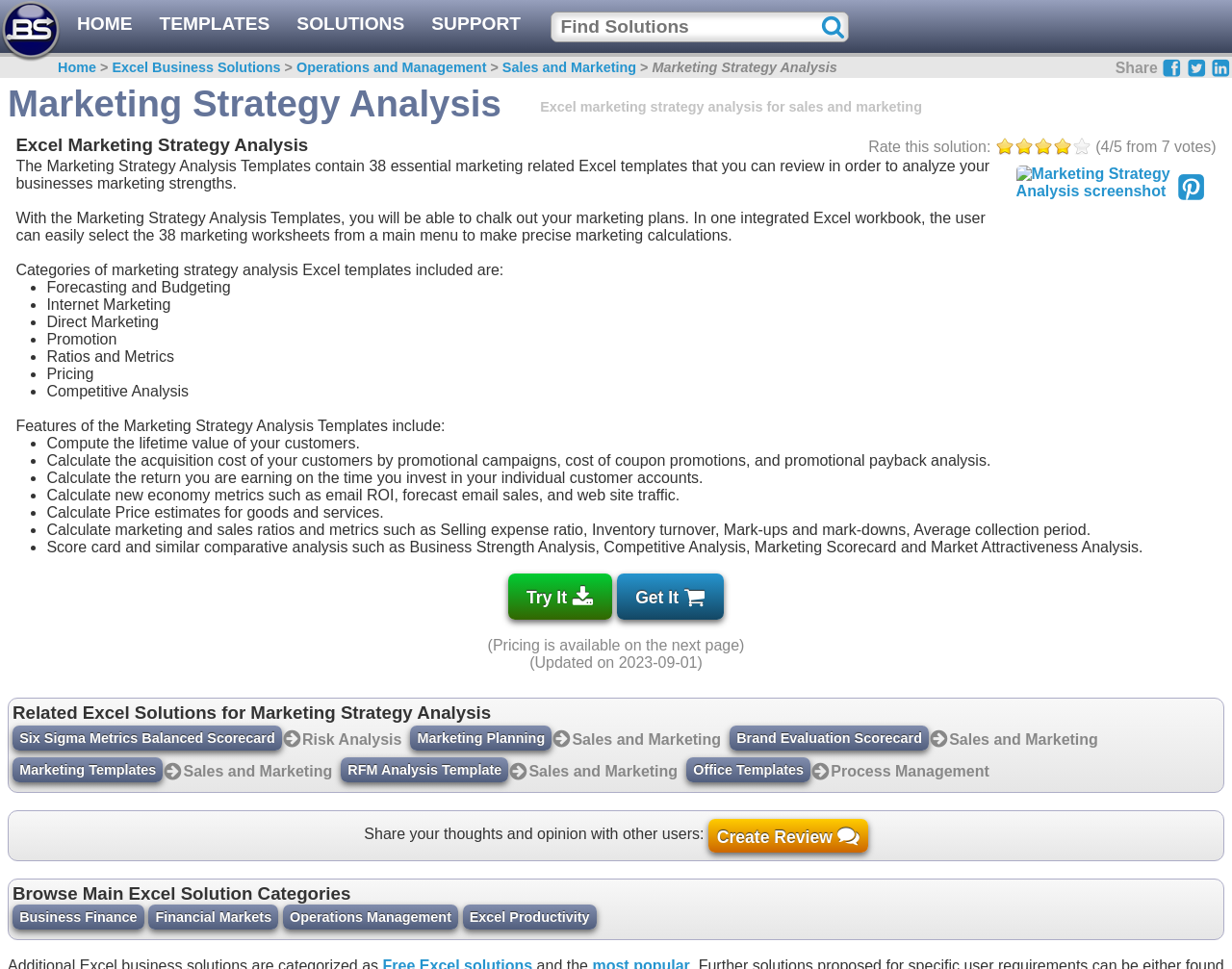Find the bounding box coordinates of the clickable region needed to perform the following instruction: "Search for solutions". The coordinates should be provided as four float numbers between 0 and 1, i.e., [left, top, right, bottom].

[0.447, 0.012, 0.689, 0.044]